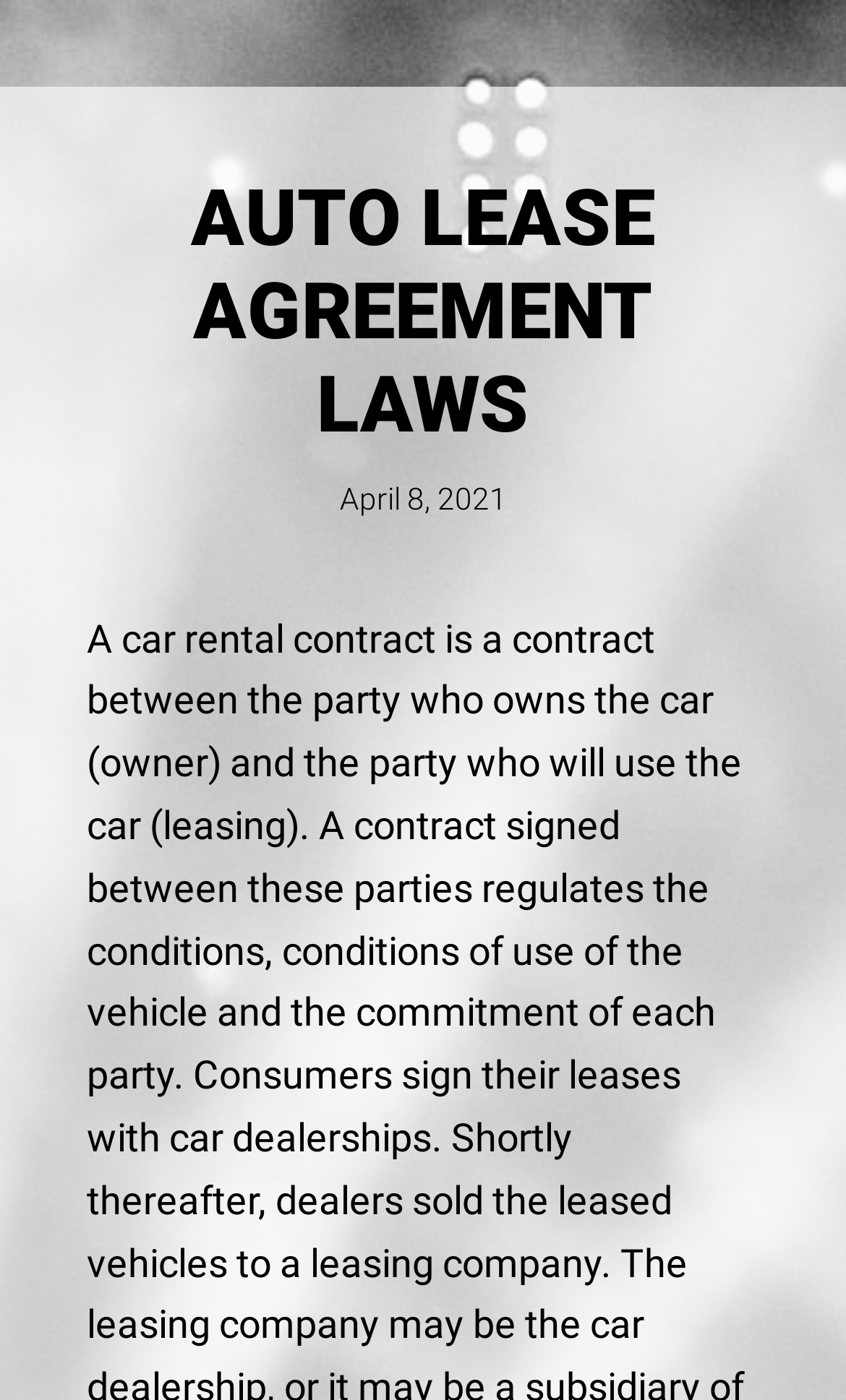Locate and extract the text of the main heading on the webpage.

AUTO LEASE AGREEMENT LAWS